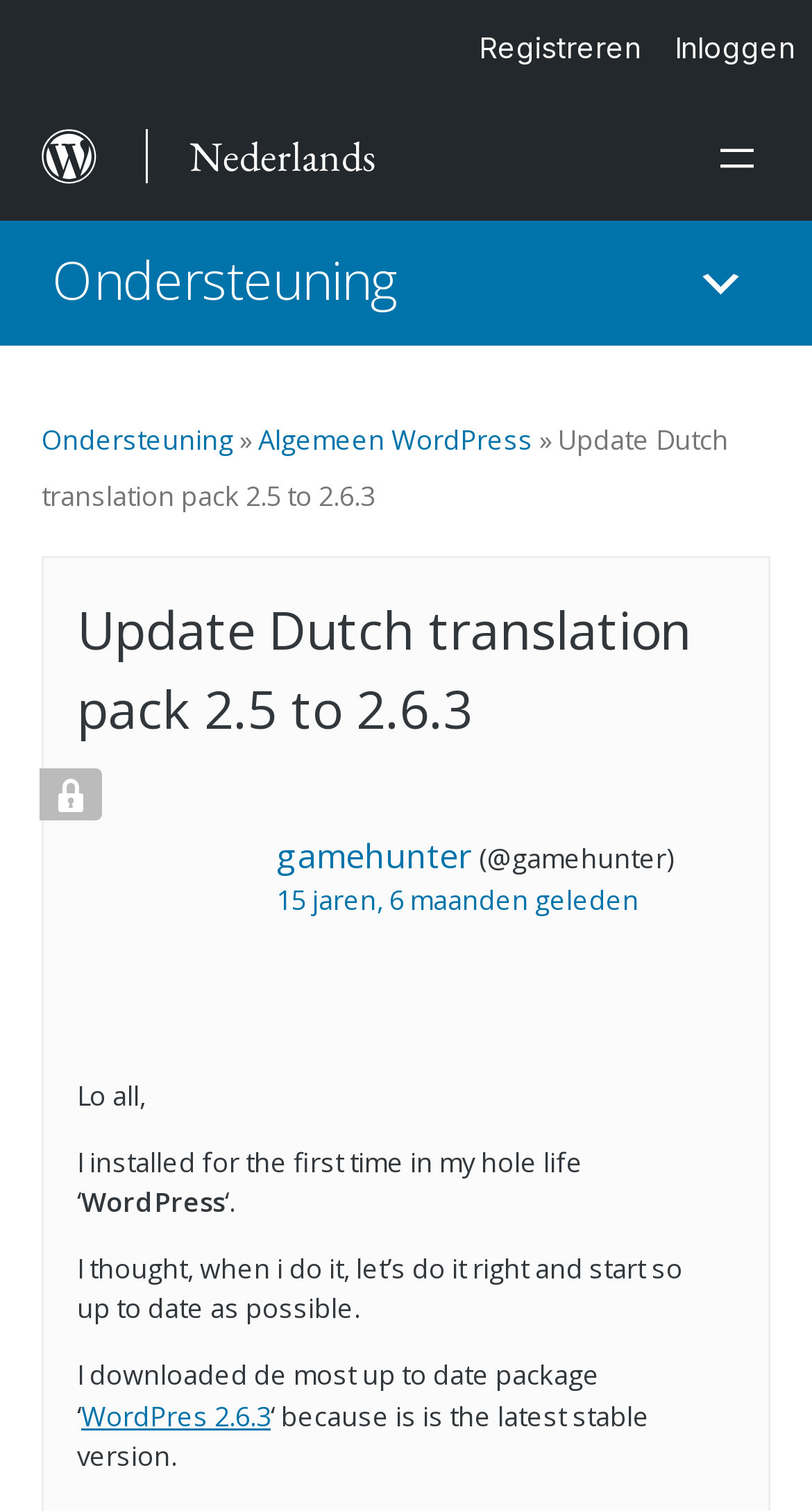Identify the bounding box coordinates for the UI element described as follows: "Algemeen WordPress". Ensure the coordinates are four float numbers between 0 and 1, formatted as [left, top, right, bottom].

[0.318, 0.278, 0.656, 0.303]